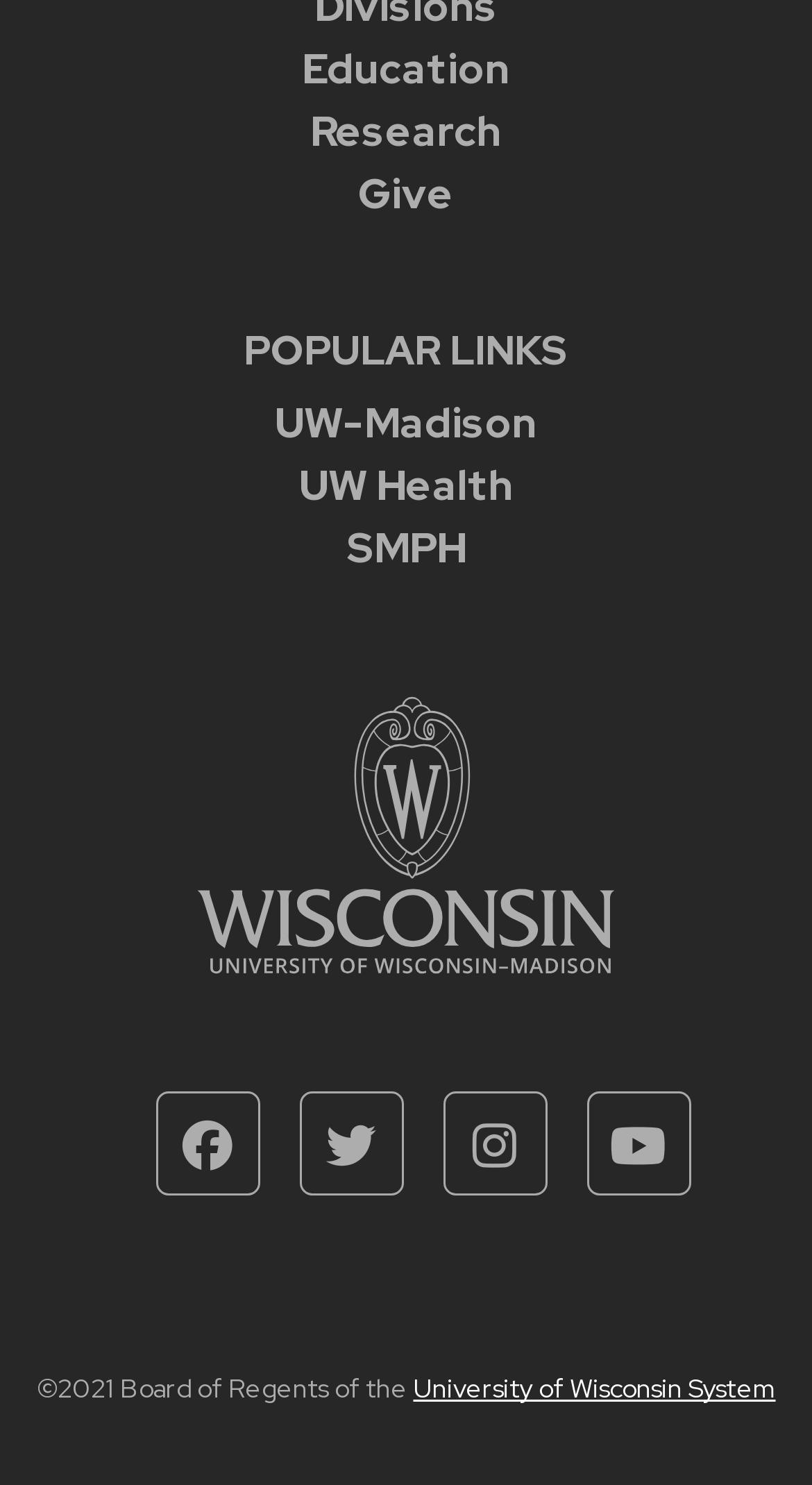Give a one-word or short-phrase answer to the following question: 
How many main navigation links are there?

3